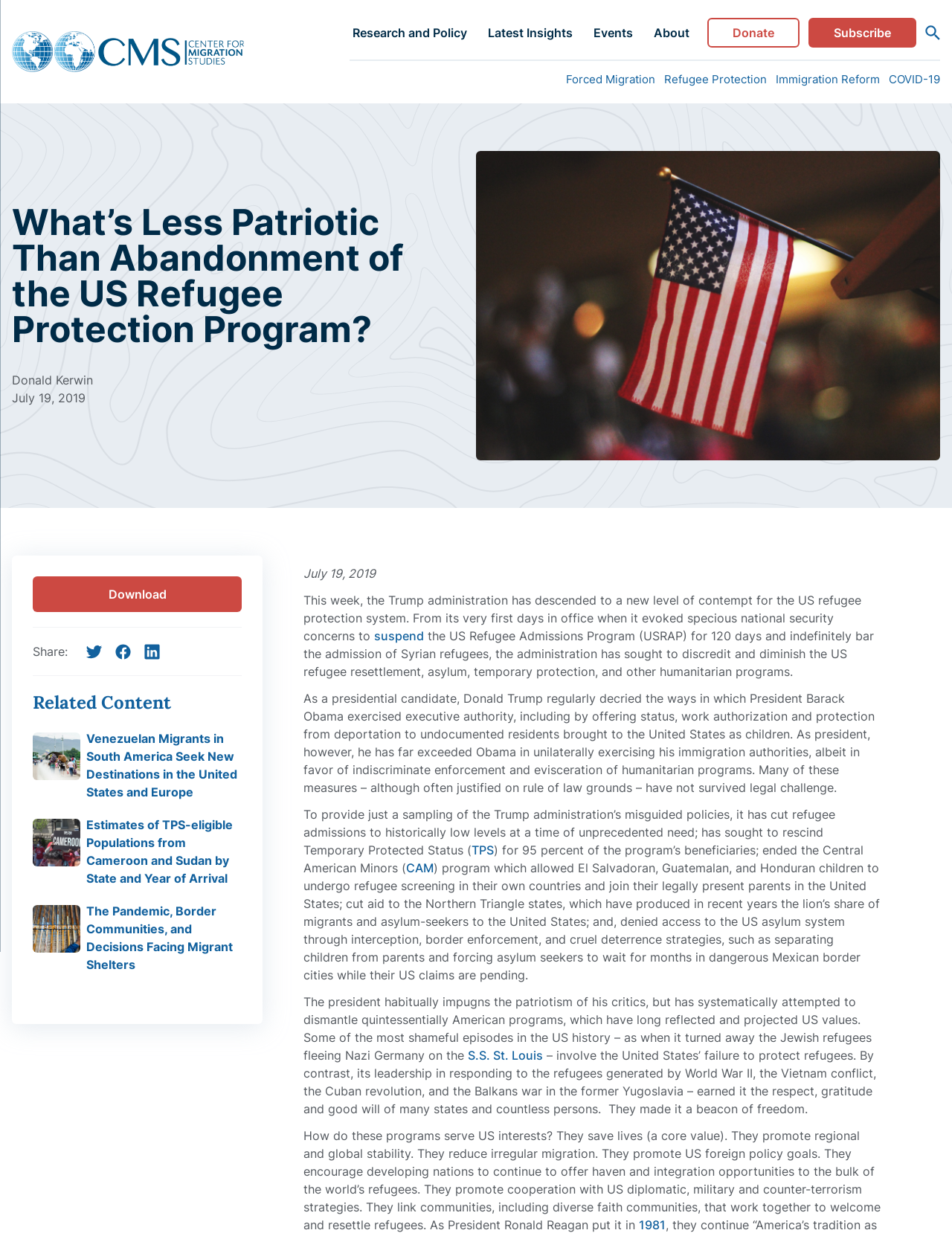Please answer the following question using a single word or phrase: 
What is the year mentioned in the article?

1981